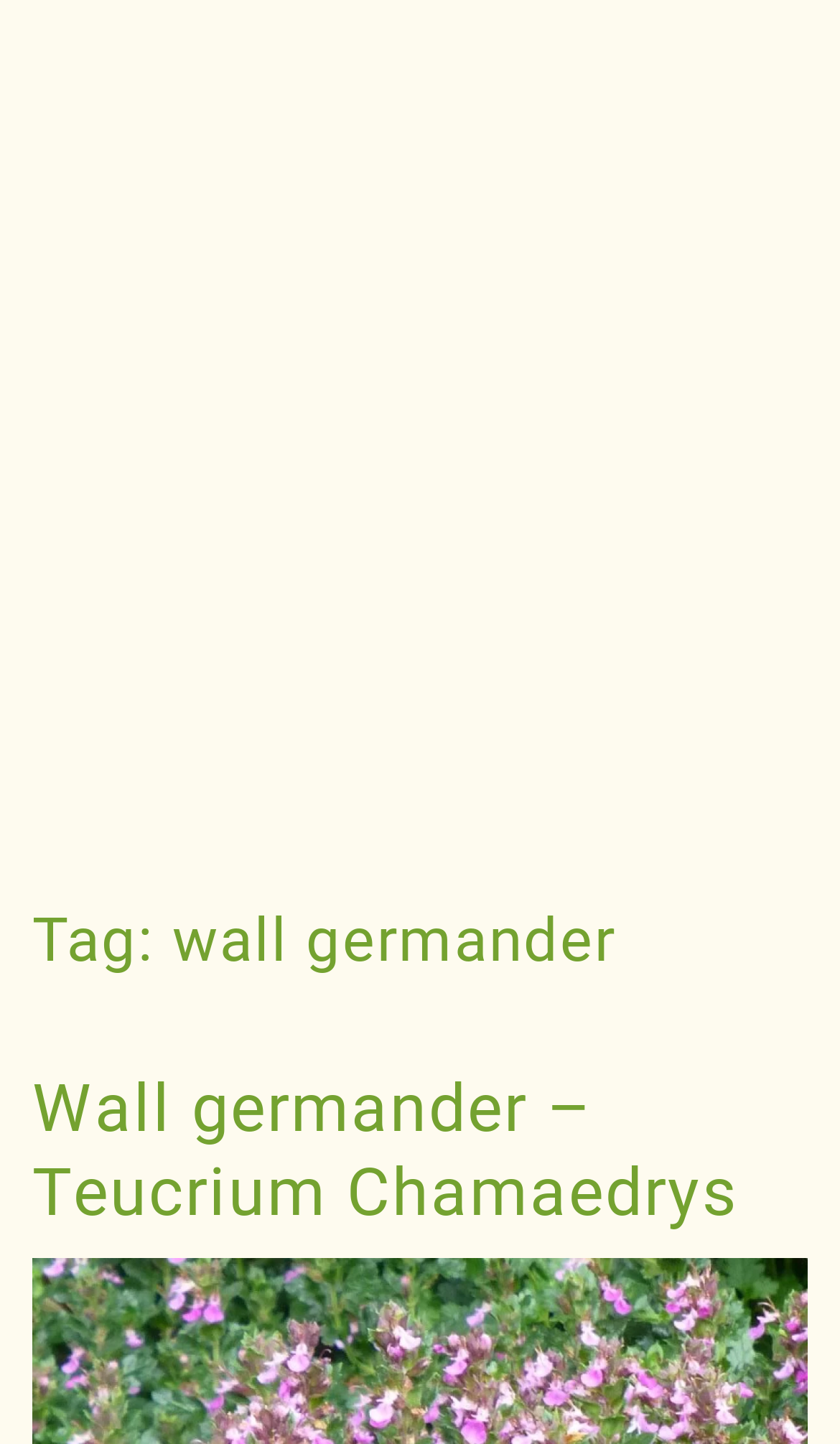Please find the bounding box coordinates (top-left x, top-left y, bottom-right x, bottom-right y) in the screenshot for the UI element described as follows: Paperback

None